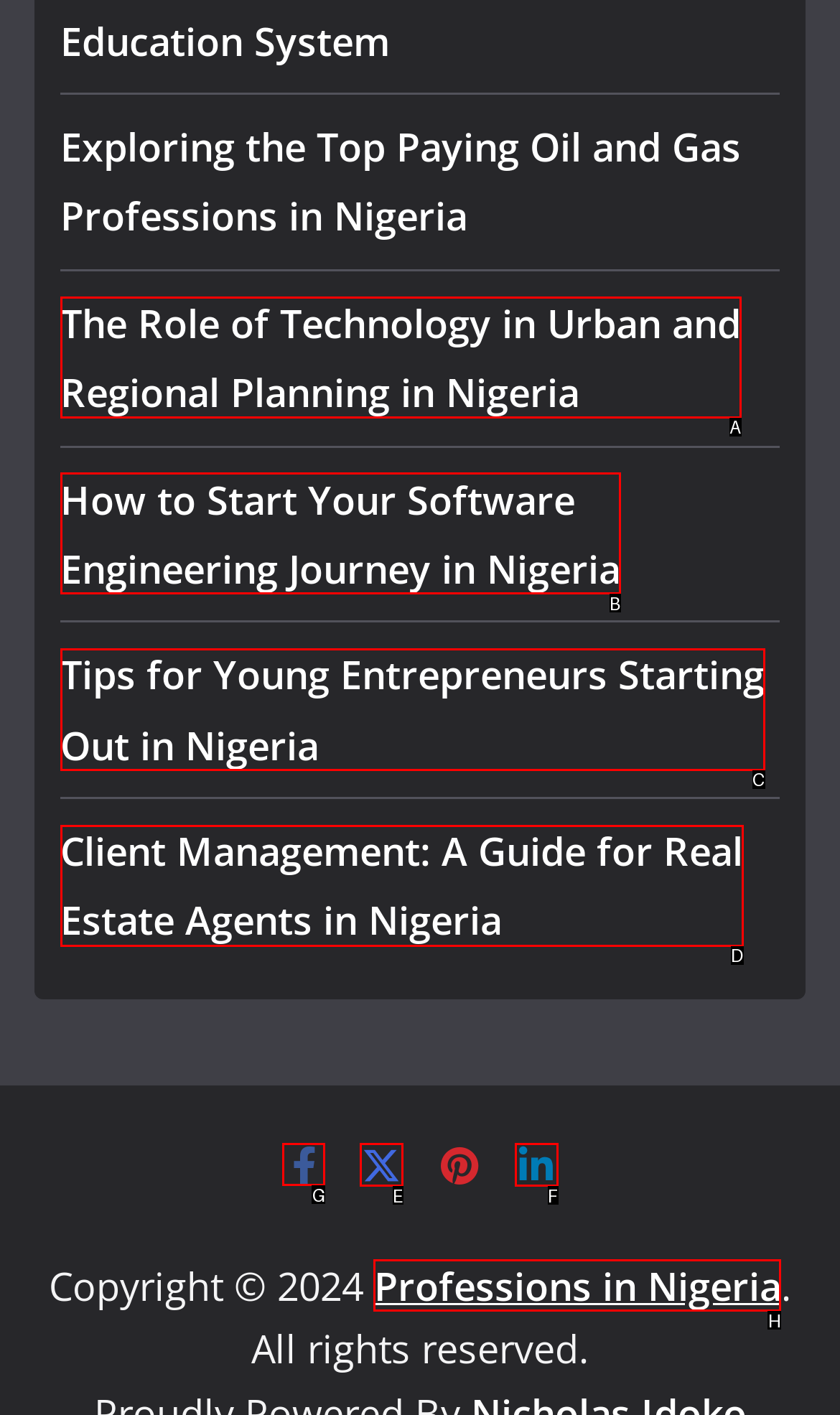Out of the given choices, which letter corresponds to the UI element required to Visit the Facebook page? Answer with the letter.

G